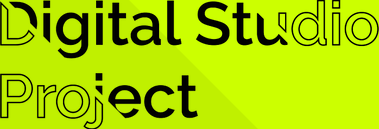Describe all the elements and aspects of the image comprehensively.

The image features the logo of the "Digital Studio Project," prominently displayed with a vibrant yellow background. The logo creatively combines bold and dynamic typography, emphasizing the words "Digital Studio" in a sleek and modern font, while the word "Project" is presented in a contrasting style. This design reflects the innovative and educational focus of the initiative, making it visually appealing and memorable for viewers. The overall aesthetic suggests a forward-thinking approach, suitable for a program dedicated to remote studio facilities and higher education.